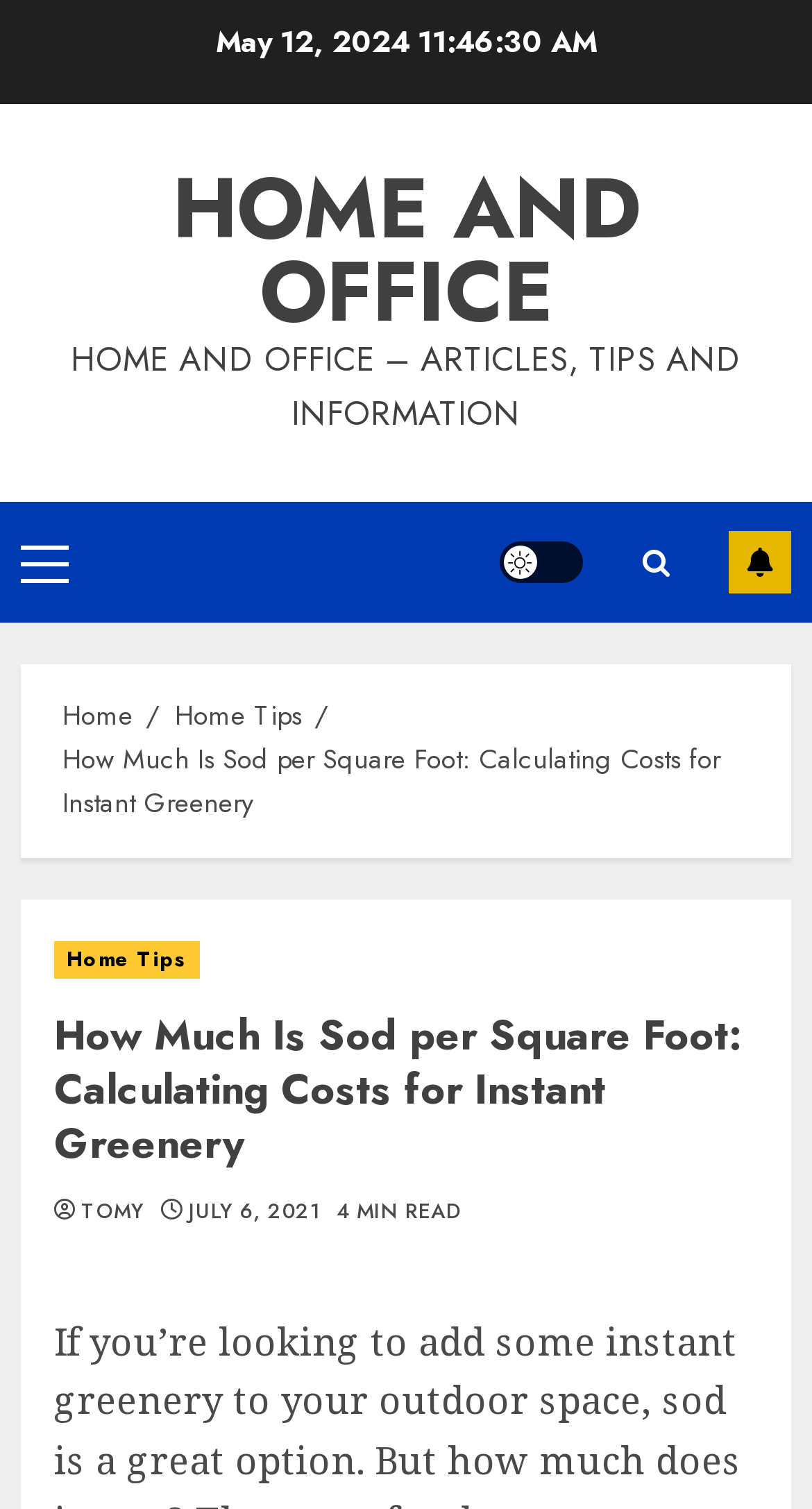Determine the bounding box coordinates of the section to be clicked to follow the instruction: "subscribe to newsletter". The coordinates should be given as four float numbers between 0 and 1, formatted as [left, top, right, bottom].

[0.897, 0.352, 0.974, 0.394]